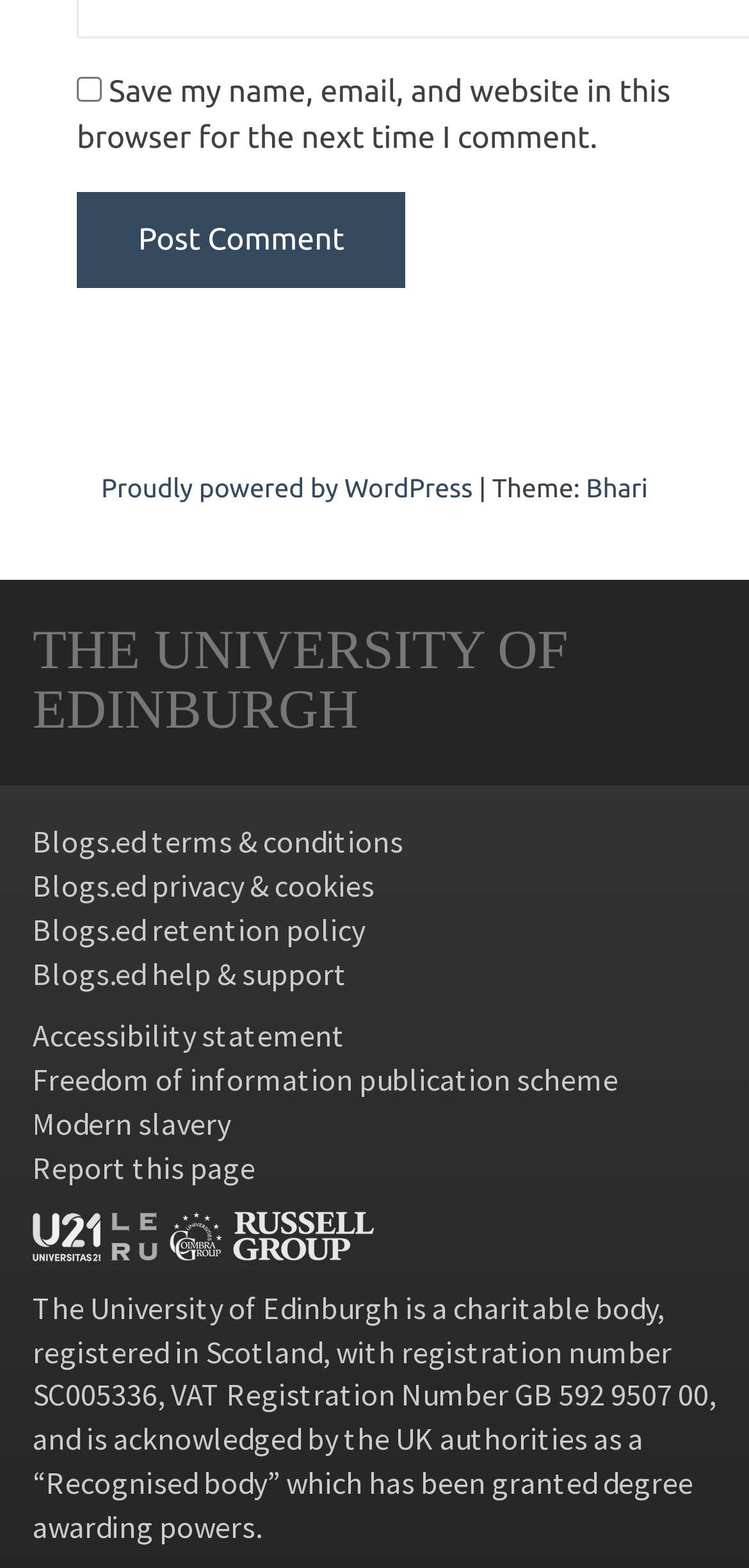Respond with a single word or short phrase to the following question: 
What is the registration number of the university?

SC005336